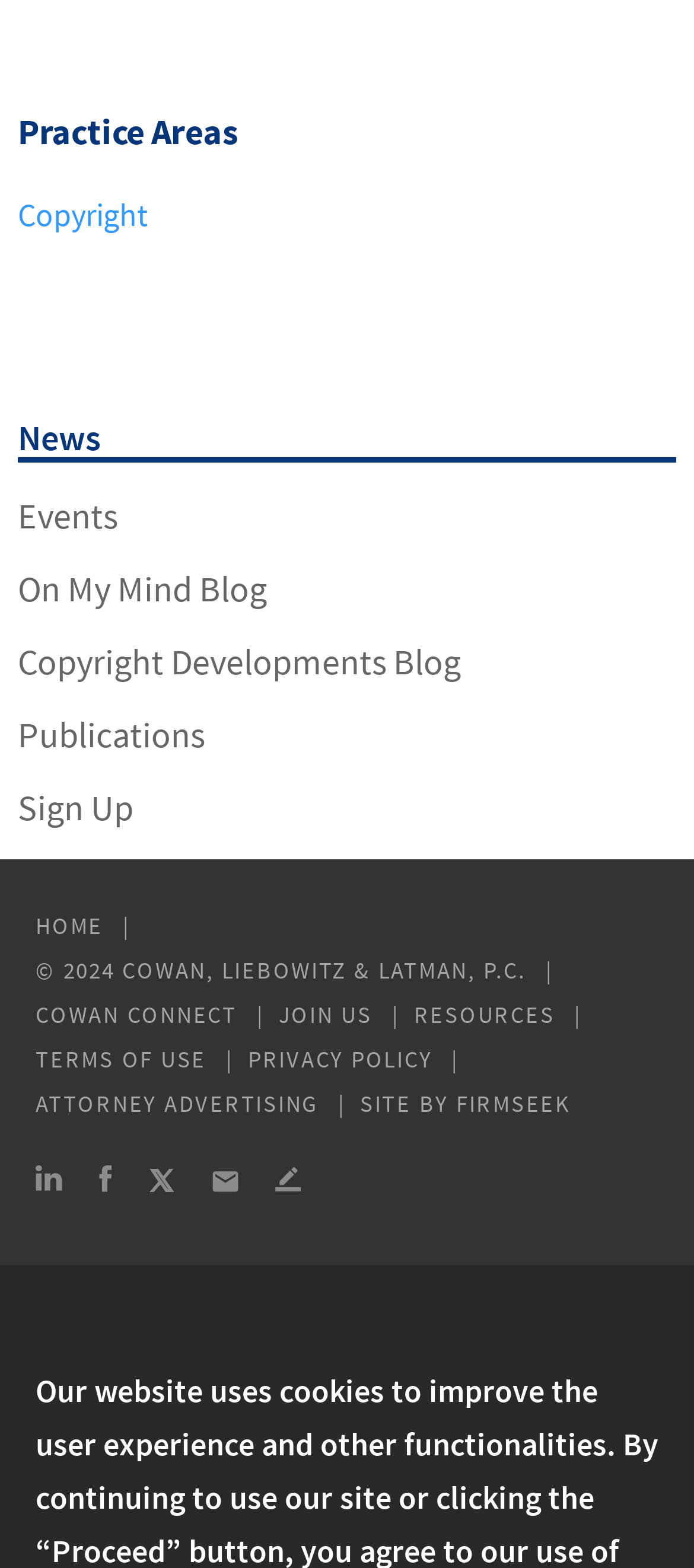Using the provided description Sign Up, find the bounding box coordinates for the UI element. Provide the coordinates in (top-left x, top-left y, bottom-right x, bottom-right y) format, ensuring all values are between 0 and 1.

[0.026, 0.501, 0.192, 0.529]